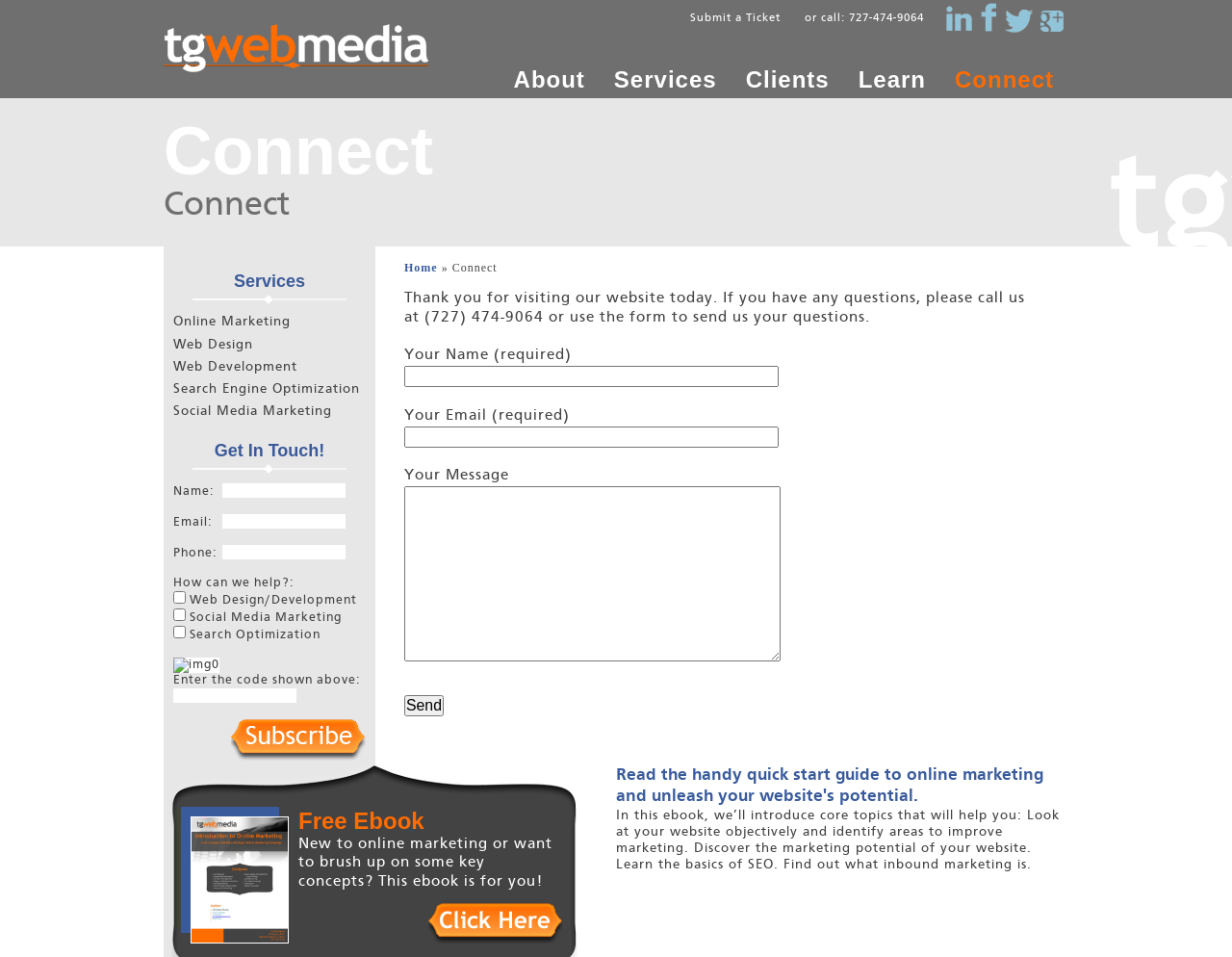Can you give a comprehensive explanation to the question given the content of the image?
What services does the company offer?

I found the services offered by the company by looking at the 'Services' section on the webpage, which lists 'Online Marketing', 'Web Design', 'Web Development', 'Search Engine Optimization', and 'Social Media Marketing'.